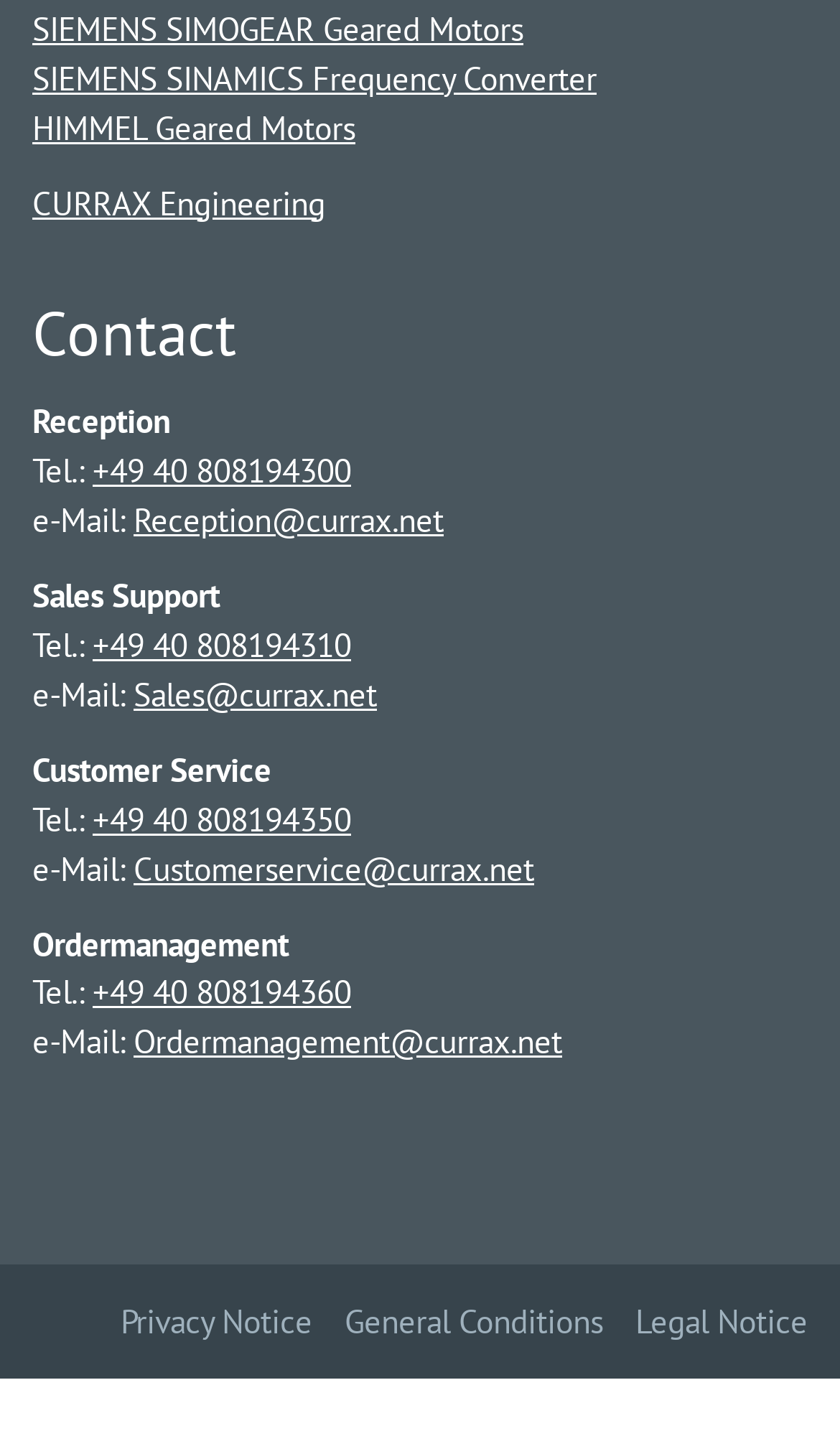Point out the bounding box coordinates of the section to click in order to follow this instruction: "View the Privacy Notice".

[0.118, 0.908, 0.372, 0.938]